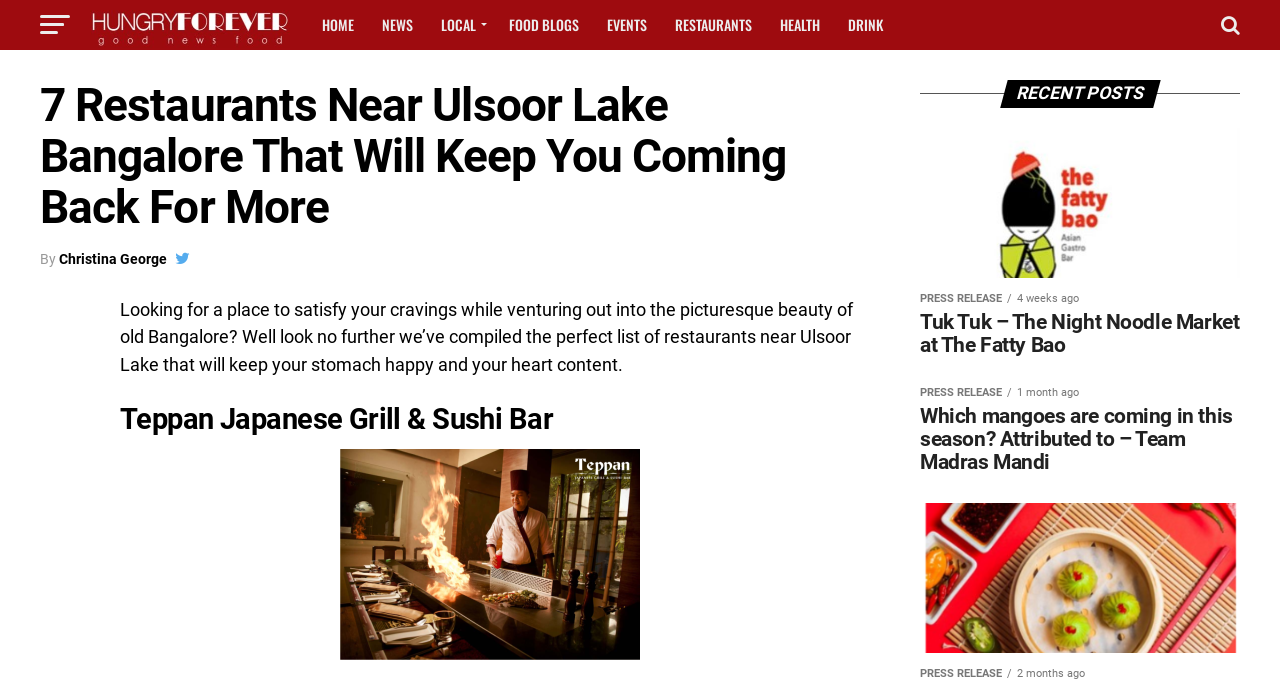How many links are in the top navigation bar?
Look at the screenshot and respond with one word or a short phrase.

8